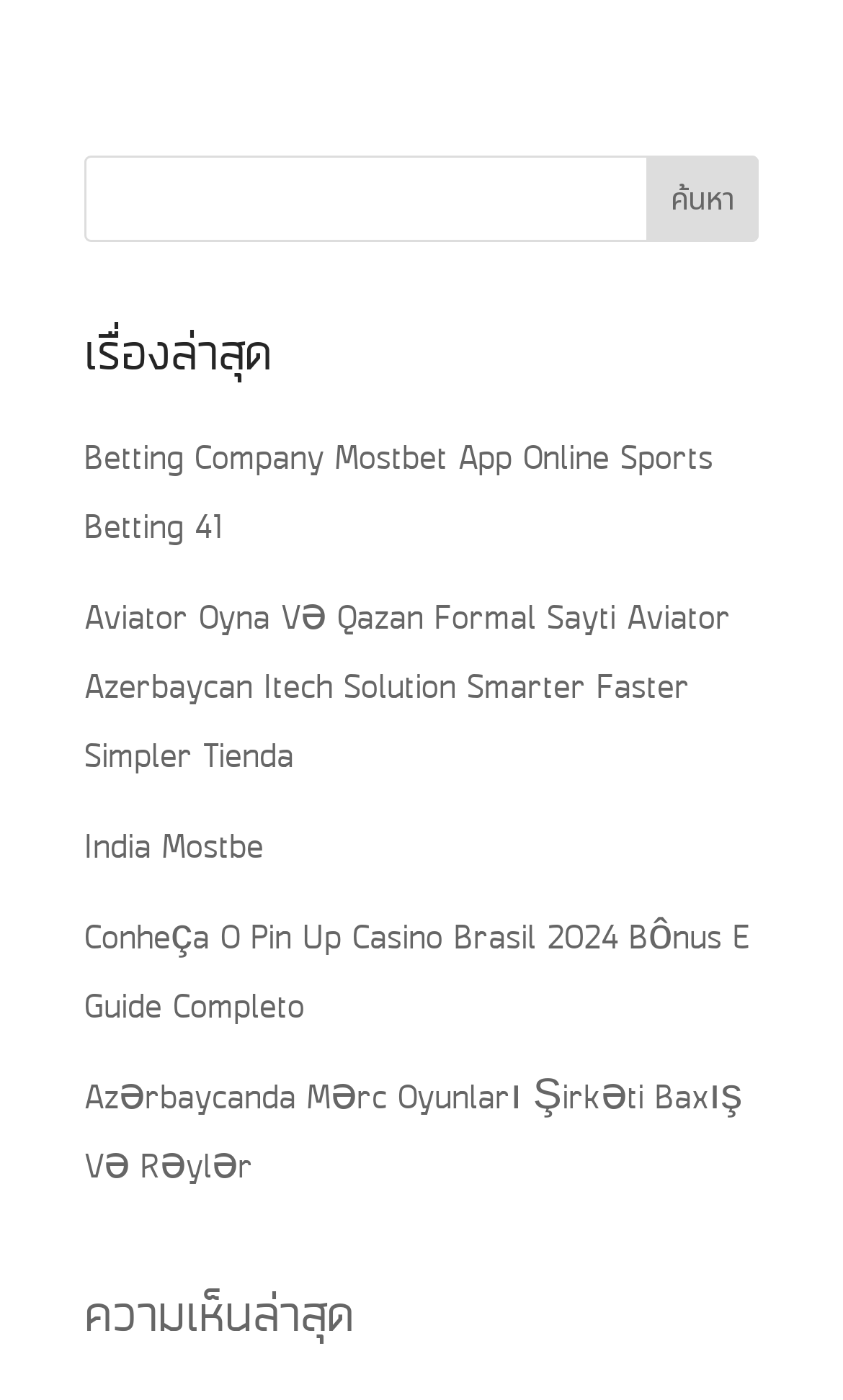How many links are there under the 'เรื่องล่าสุด' heading?
Based on the visual details in the image, please answer the question thoroughly.

The 'เรื่องล่าสุด' heading is followed by five links with different texts, including 'Betting Company Mostbet App Online Sports Betting 41', 'Aviator Oyna Və Qazan Formal Sayti Aviator Azerbaycan Itech Solution Smarter Faster Simpler Tienda', 'India Mostbe', 'Conheça O Pin Up Casino Brasil 2024 Bônus E Guide Completo', and 'Azərbaycanda Mərc Oyunları Şirkəti Baxış Və Rəylər'.